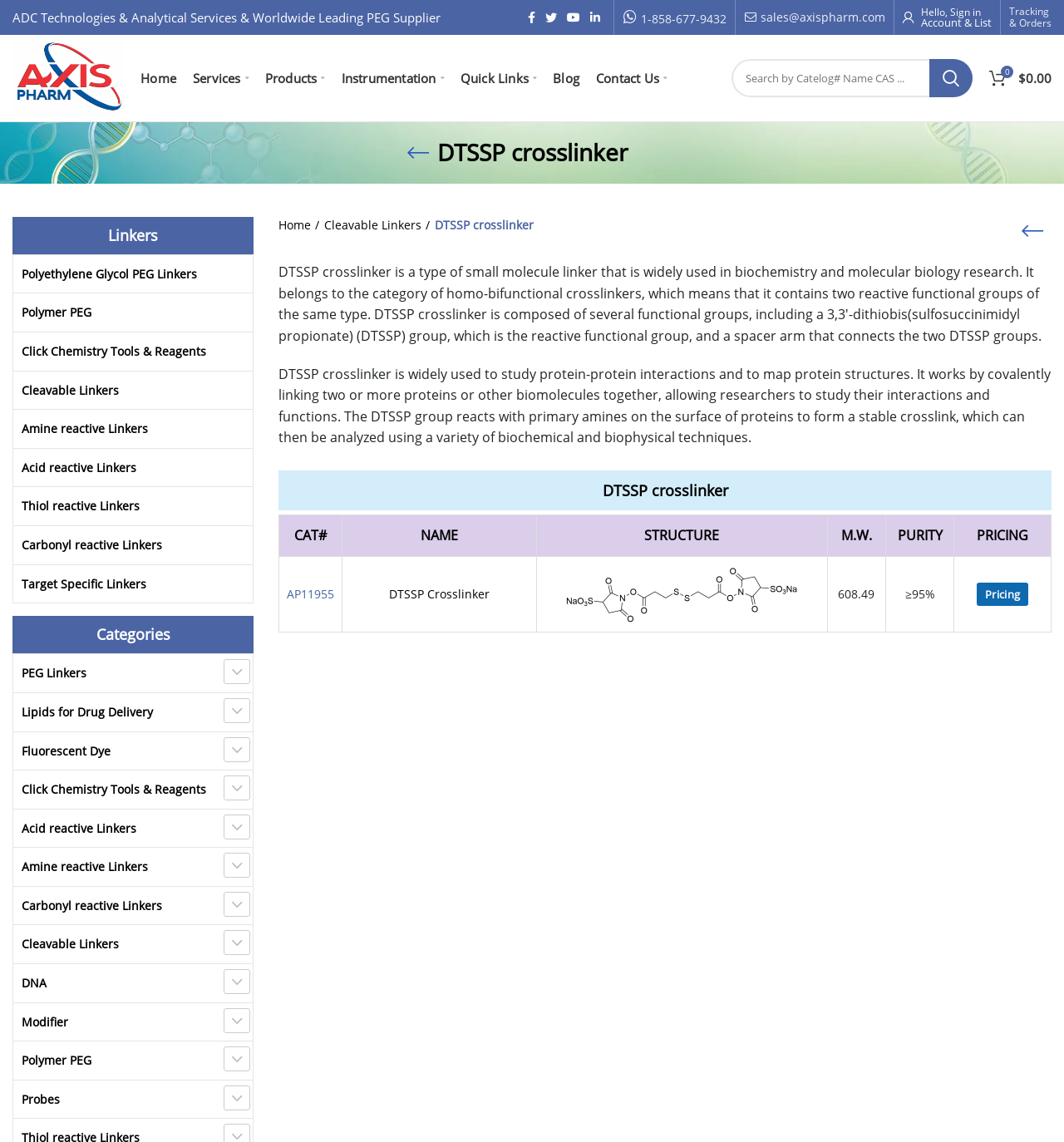Please specify the bounding box coordinates of the clickable region necessary for completing the following instruction: "Search by catalog number or name". The coordinates must consist of four float numbers between 0 and 1, i.e., [left, top, right, bottom].

[0.688, 0.052, 0.914, 0.085]